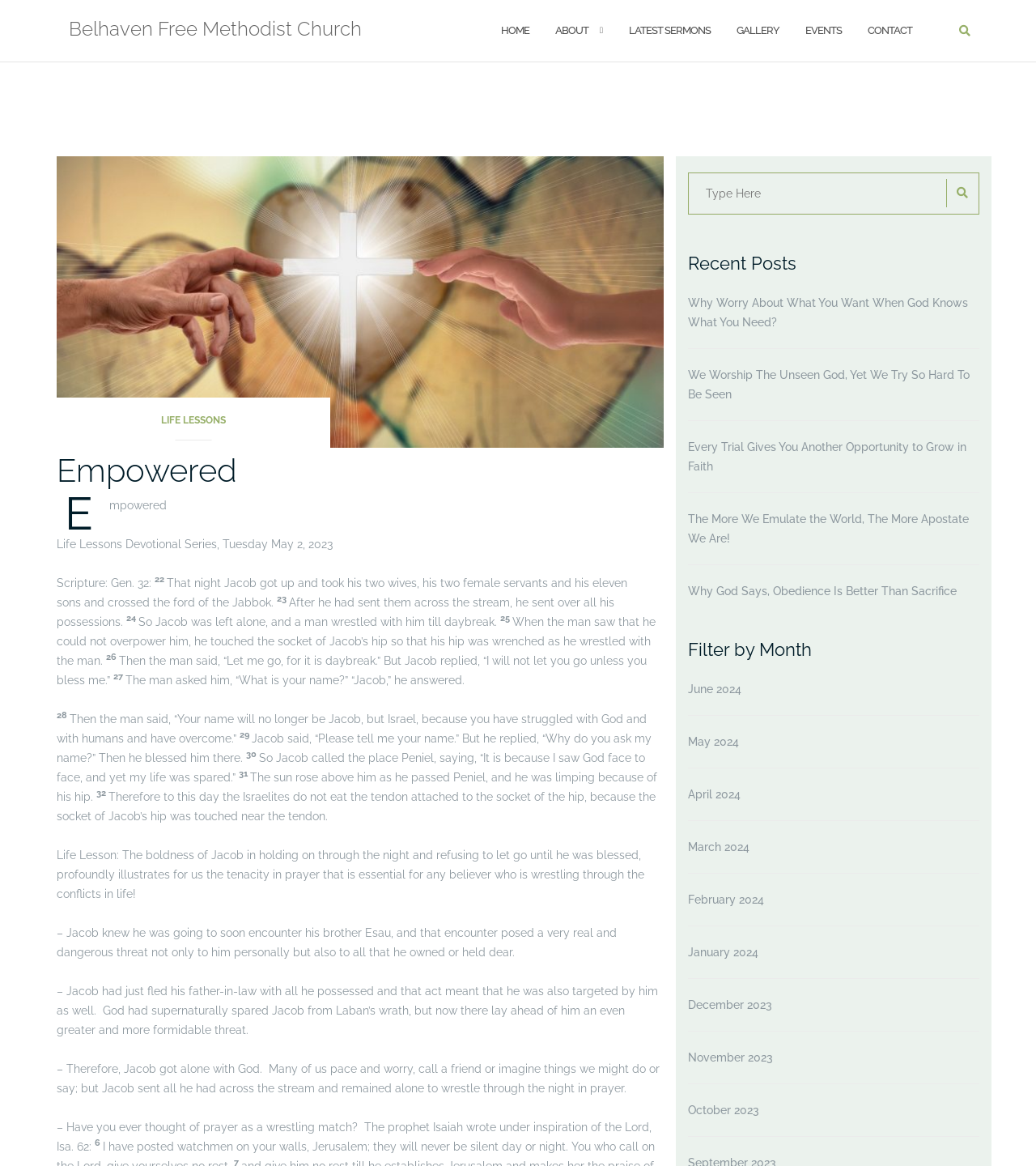Please find the bounding box coordinates of the section that needs to be clicked to achieve this instruction: "Search for something".

[0.665, 0.149, 0.945, 0.183]